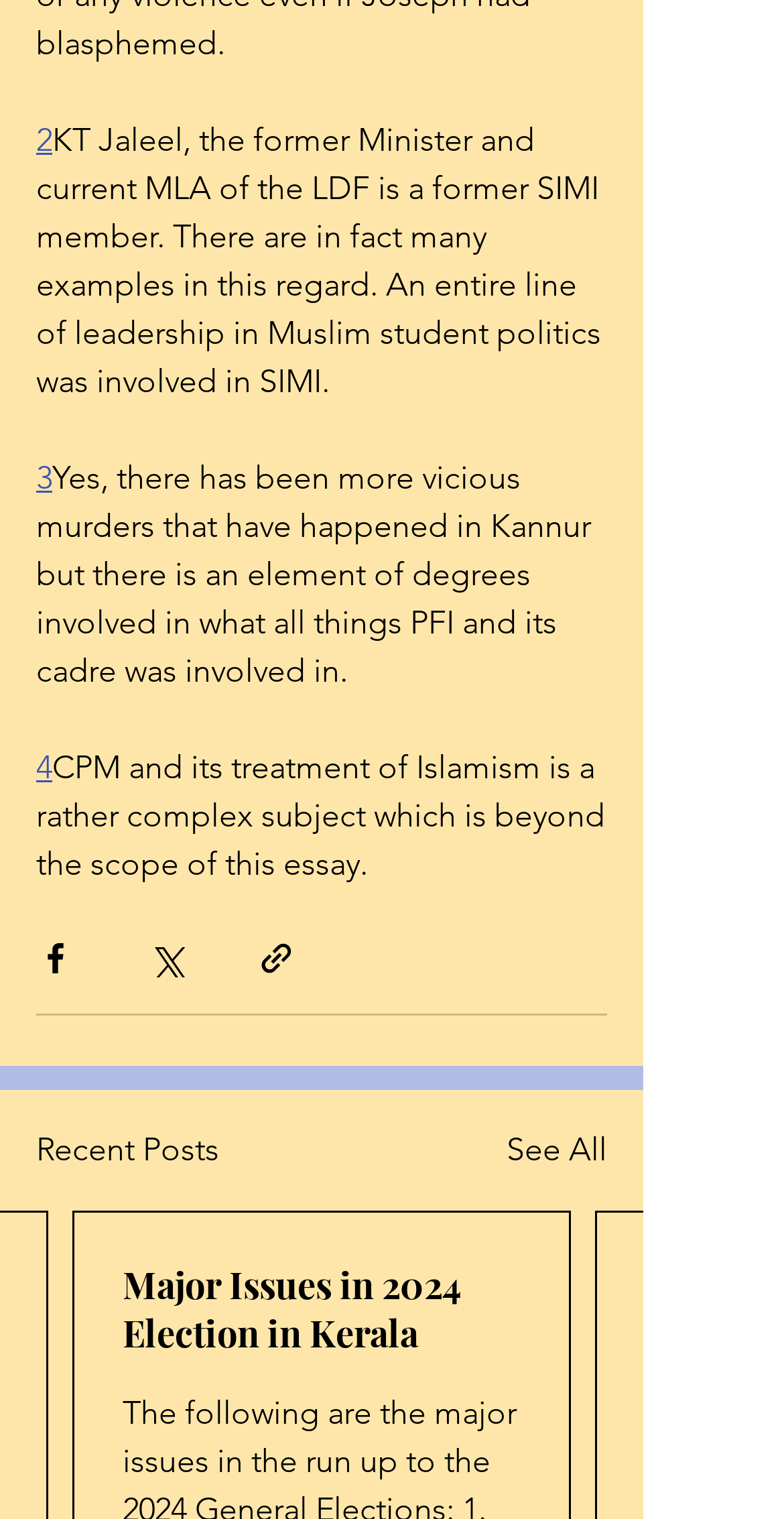Determine the bounding box coordinates for the area that needs to be clicked to fulfill this task: "Click the 'Share via Twitter' button". The coordinates must be given as four float numbers between 0 and 1, i.e., [left, top, right, bottom].

[0.187, 0.618, 0.236, 0.643]